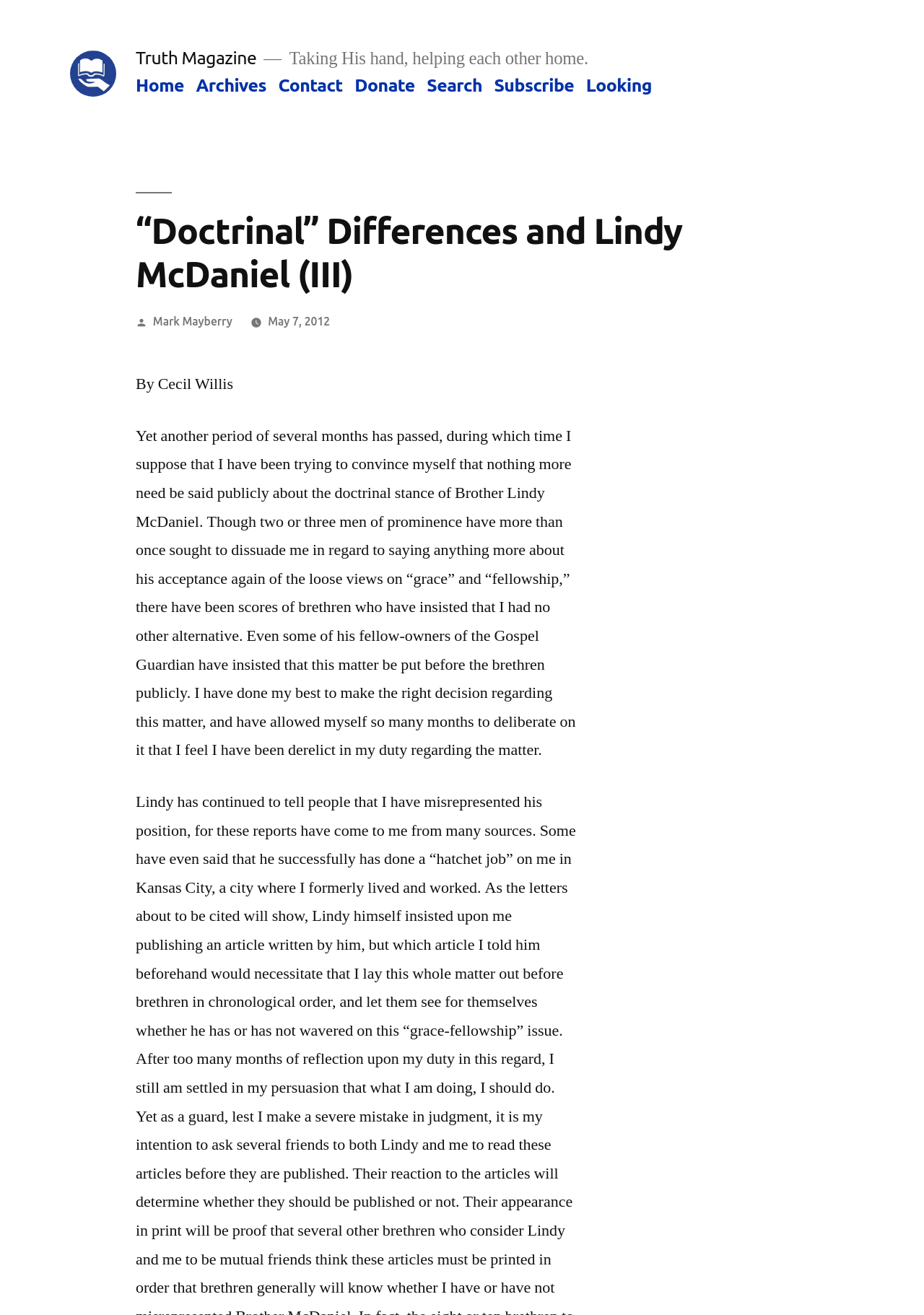Determine the coordinates of the bounding box that should be clicked to complete the instruction: "Click on the 'Subscribe' link". The coordinates should be represented by four float numbers between 0 and 1: [left, top, right, bottom].

[0.535, 0.057, 0.621, 0.073]